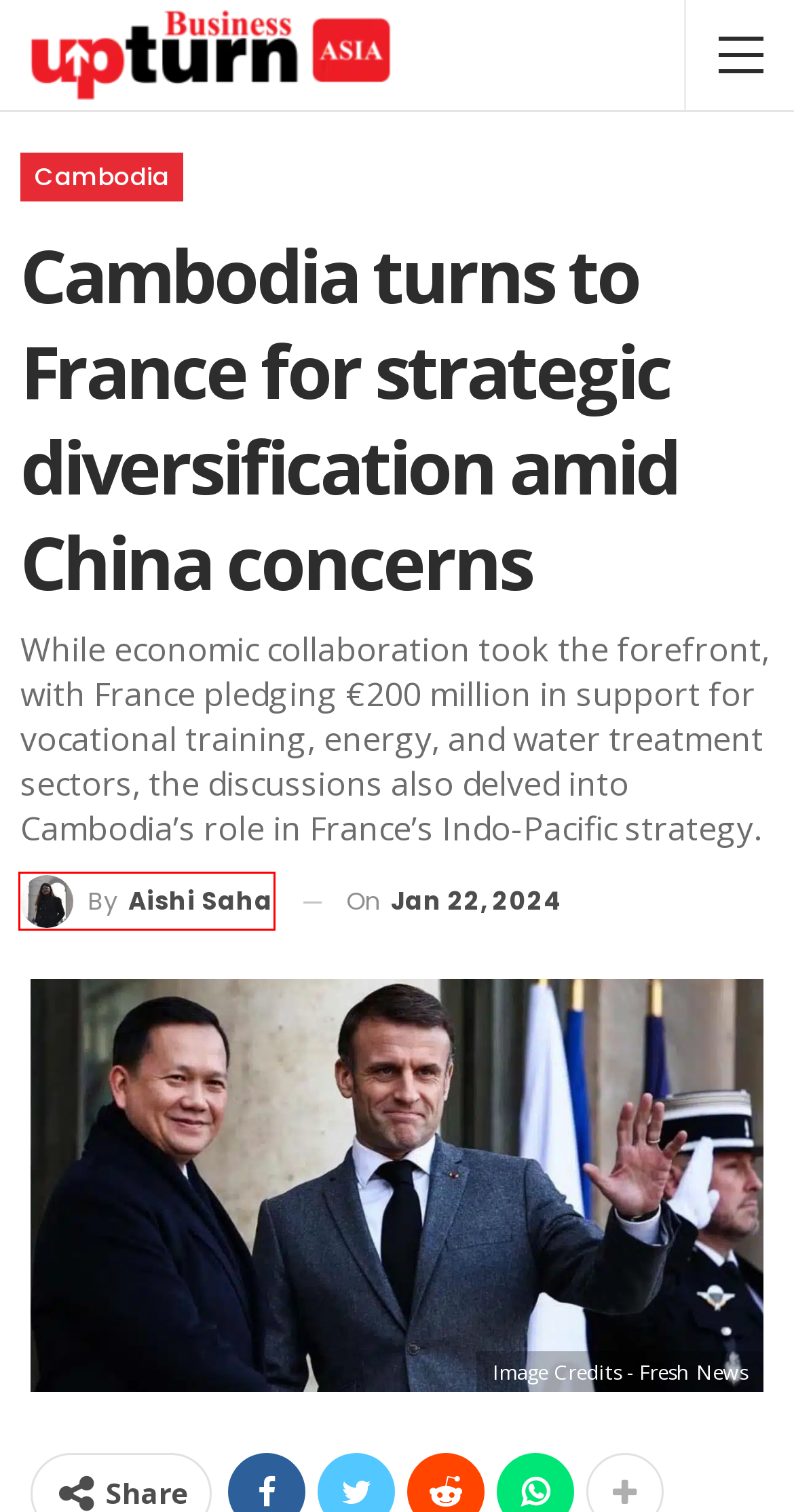Examine the screenshot of a webpage with a red bounding box around a UI element. Your task is to identify the webpage description that best corresponds to the new webpage after clicking the specified element. The given options are:
A. Indo-Pacific Archives - Business Upturn Asia
B. United Nations Convention on the Law of the Sea Archives - Business Upturn Asia
C. France Archives - Business Upturn Asia
D. Traditional banks consider investment in China’s fourth internet-only bank - Business Upturn Asia
E. Aishi Saha, Author at Business Upturn Asia
F. Cambodia Archives - Business Upturn Asia
G. Chinese-invested coal power plants progress in Cambodia’s Sihanoukville - Business Upturn Asia
H. U.S. Defense Secretary courts Cambodia to counter China - Business Upturn Asia

E